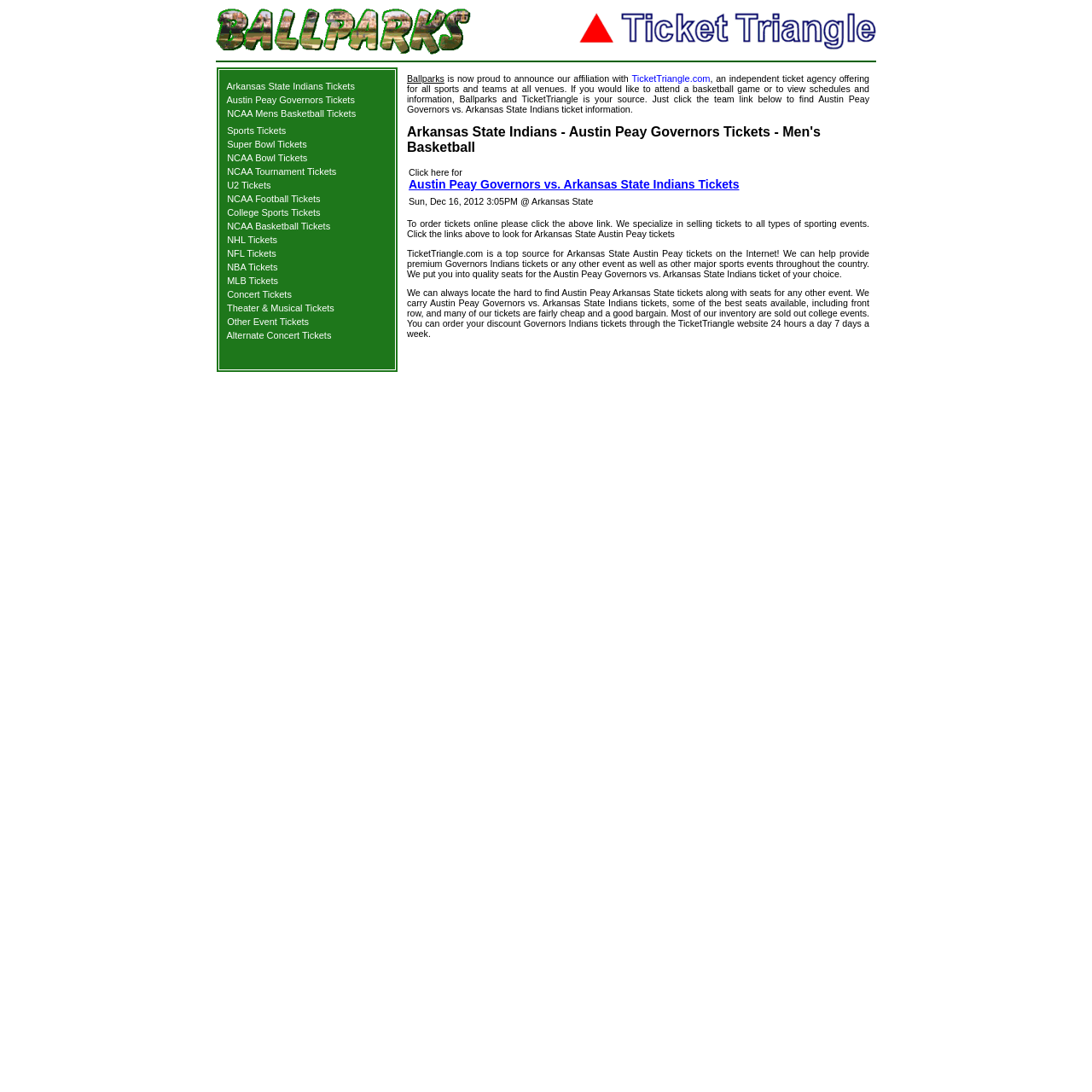Select the bounding box coordinates of the element I need to click to carry out the following instruction: "click Austin Peay Governors Tickets".

[0.207, 0.087, 0.325, 0.096]